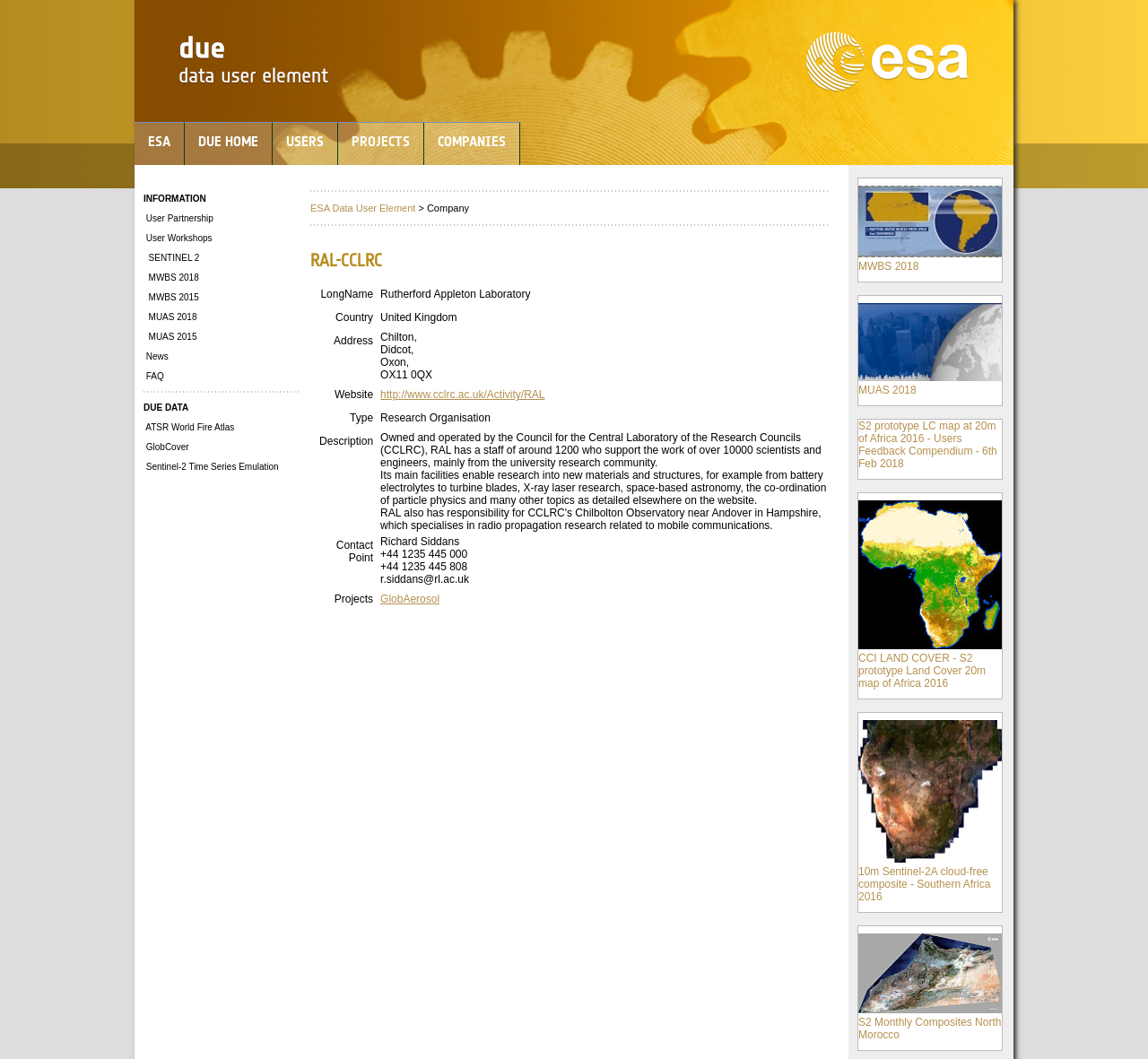Could you find the bounding box coordinates of the clickable area to complete this instruction: "Check the project GlobAerosol"?

[0.331, 0.56, 0.383, 0.572]